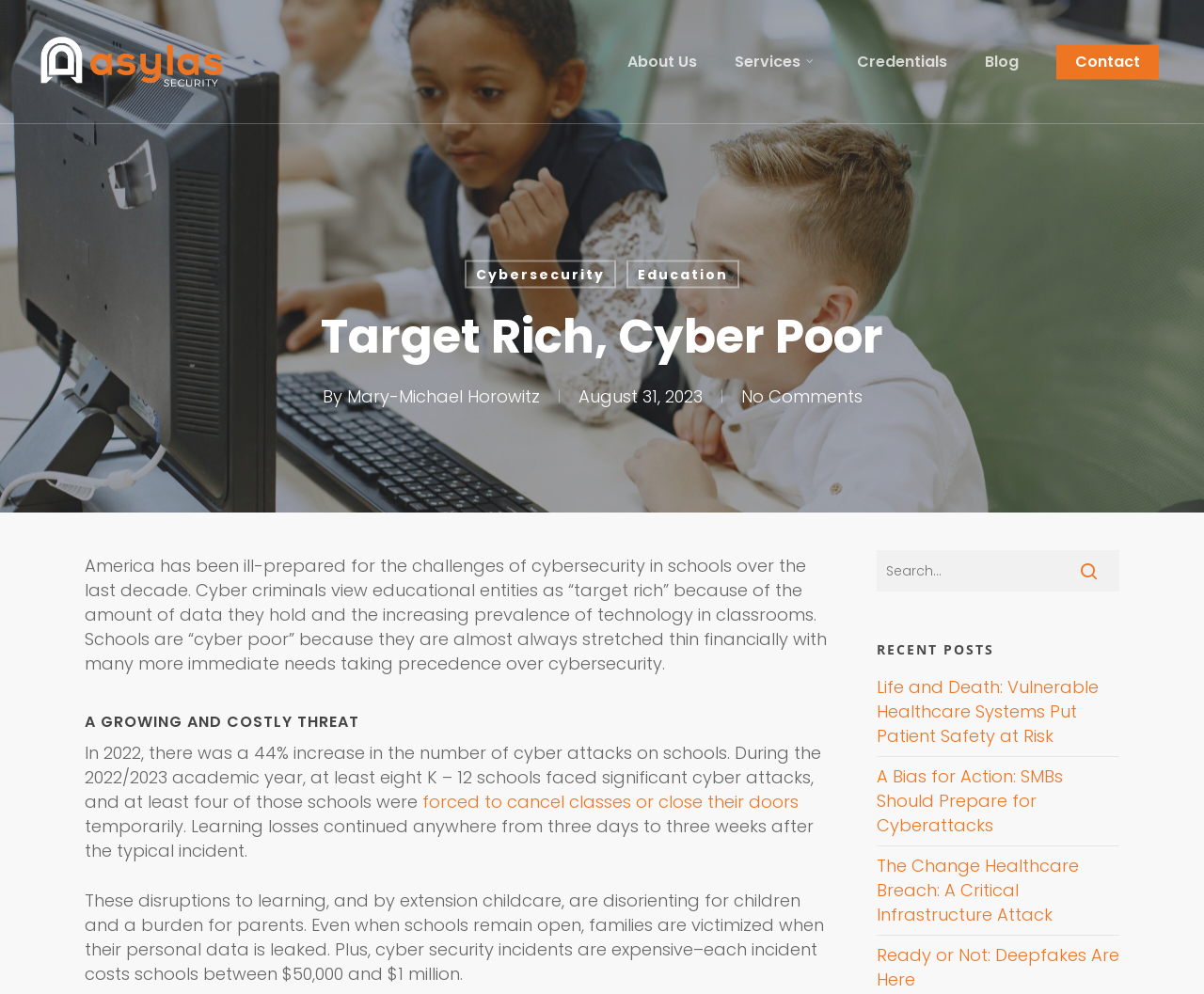Please study the image and answer the question comprehensively:
What is the author of the article?

The author of the article is mentioned below the heading, where it says 'By Mary-Michael Horowitz'. This is a clear indication of the author's name.